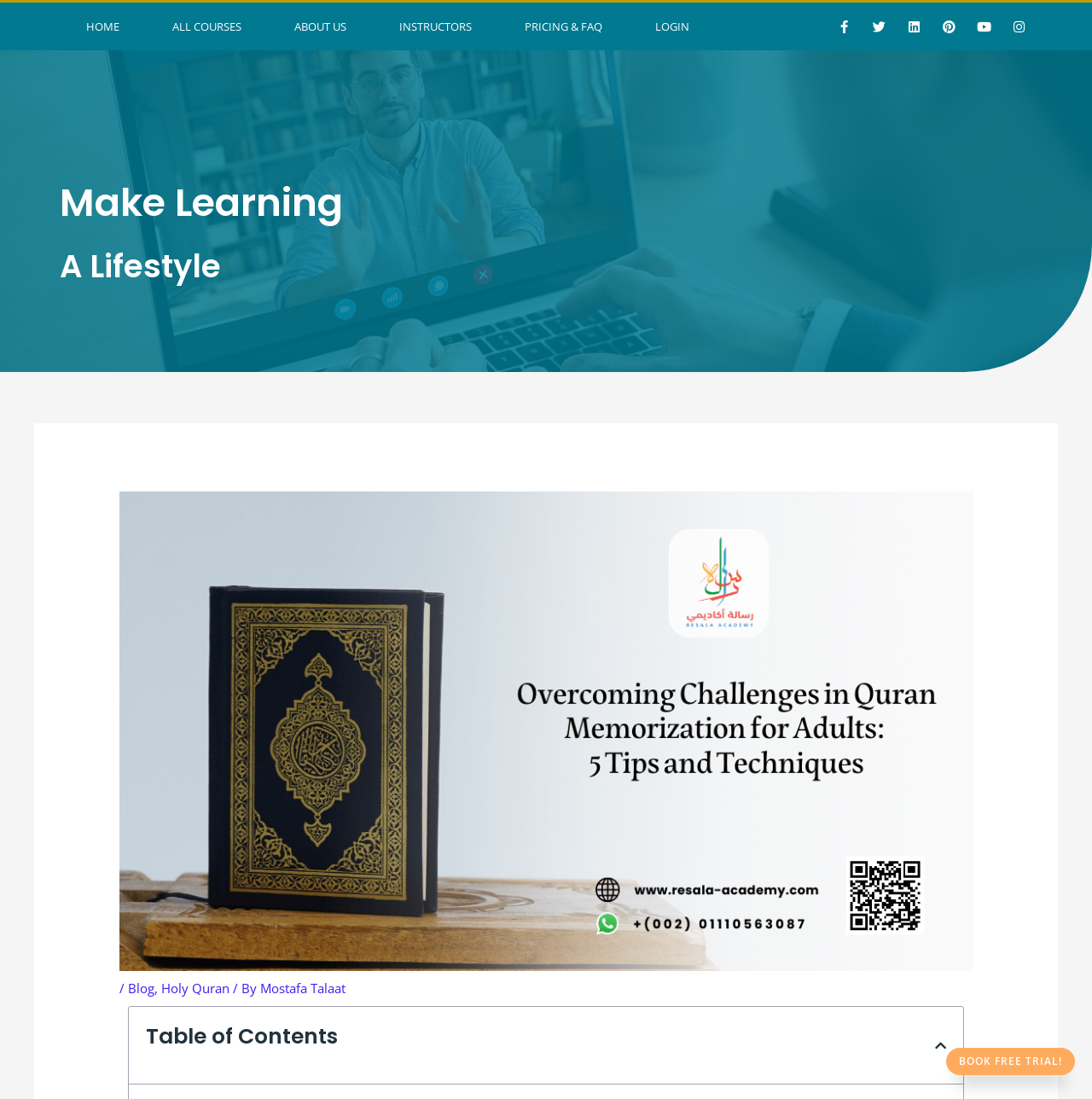What is the call-to-action button at the bottom of the page?
Your answer should be a single word or phrase derived from the screenshot.

BOOK FREE TRIAL!